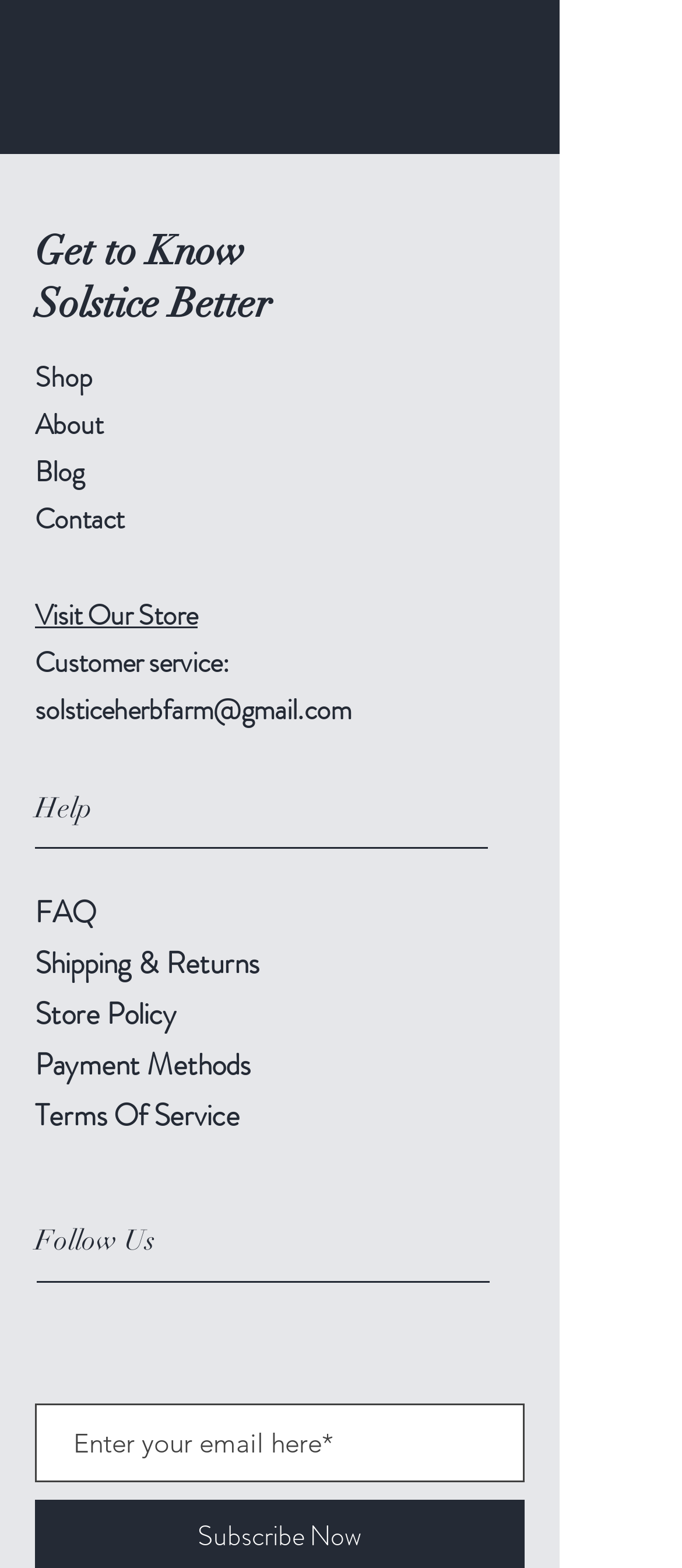What is the purpose of the textbox at the bottom?
Using the image as a reference, answer the question in detail.

I looked at the textbox element with the required attribute set to True, and it has a placeholder text 'Enter your email here*', so it is likely used to enter an email address.